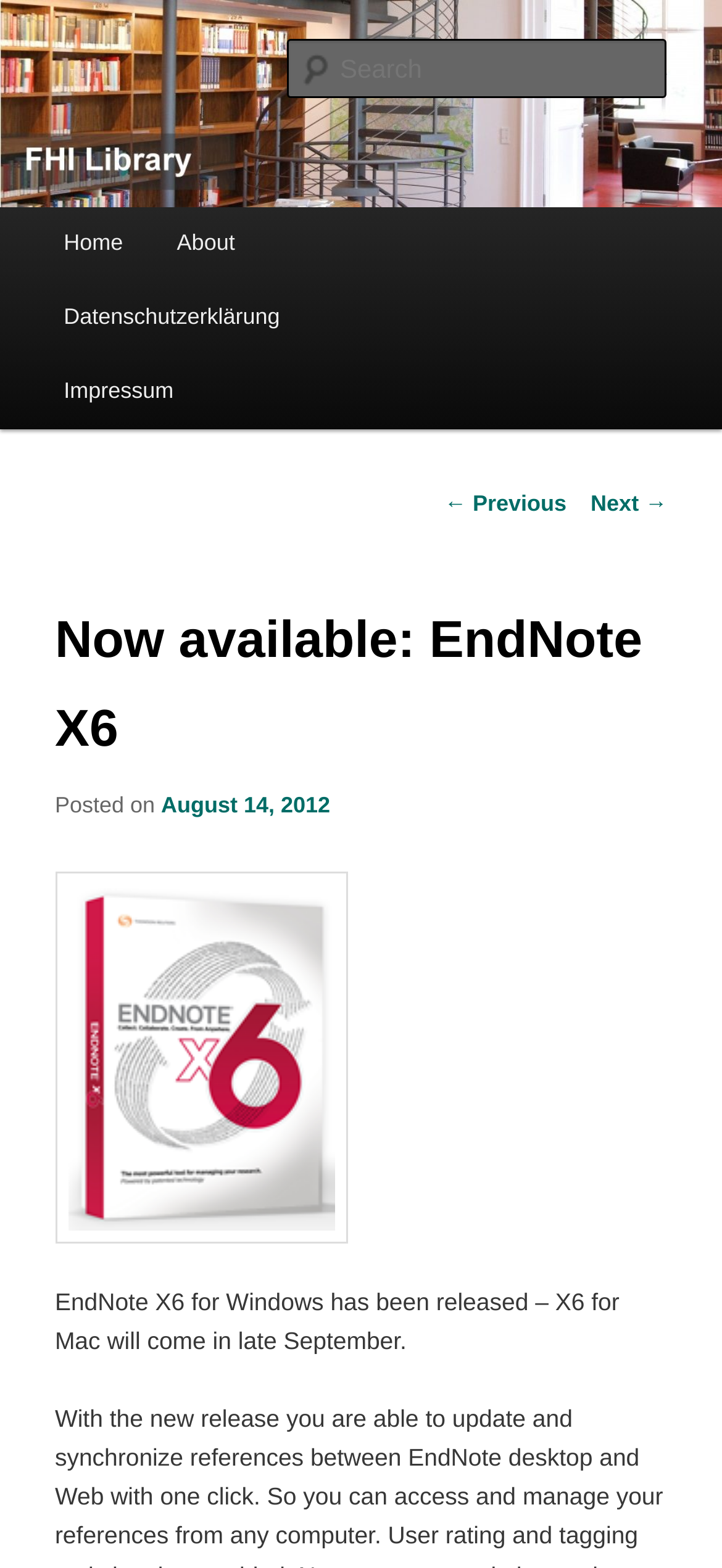Determine the bounding box coordinates for the region that must be clicked to execute the following instruction: "search for something".

[0.396, 0.025, 0.924, 0.063]